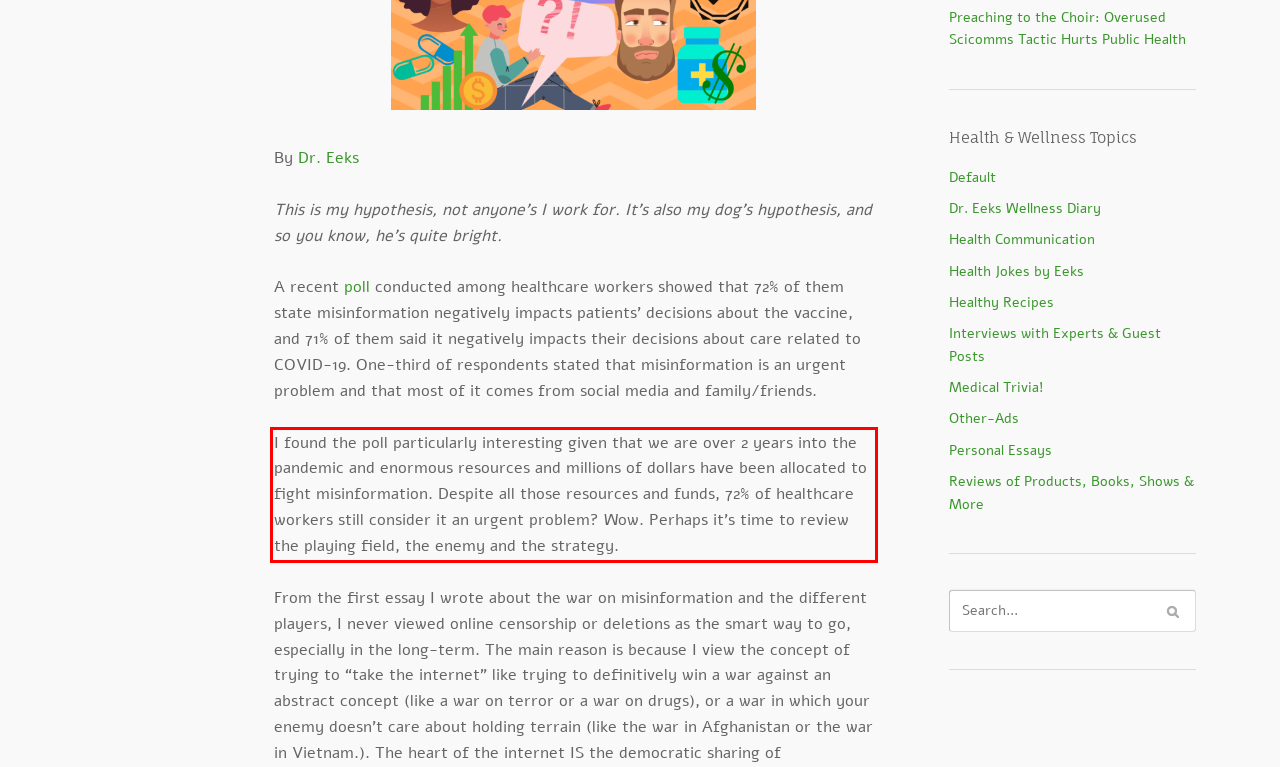Please examine the screenshot of the webpage and read the text present within the red rectangle bounding box.

I found the poll particularly interesting given that we are over 2 years into the pandemic and enormous resources and millions of dollars have been allocated to fight misinformation. Despite all those resources and funds, 72% of healthcare workers still consider it an urgent problem? Wow. Perhaps it’s time to review the playing field, the enemy and the strategy.